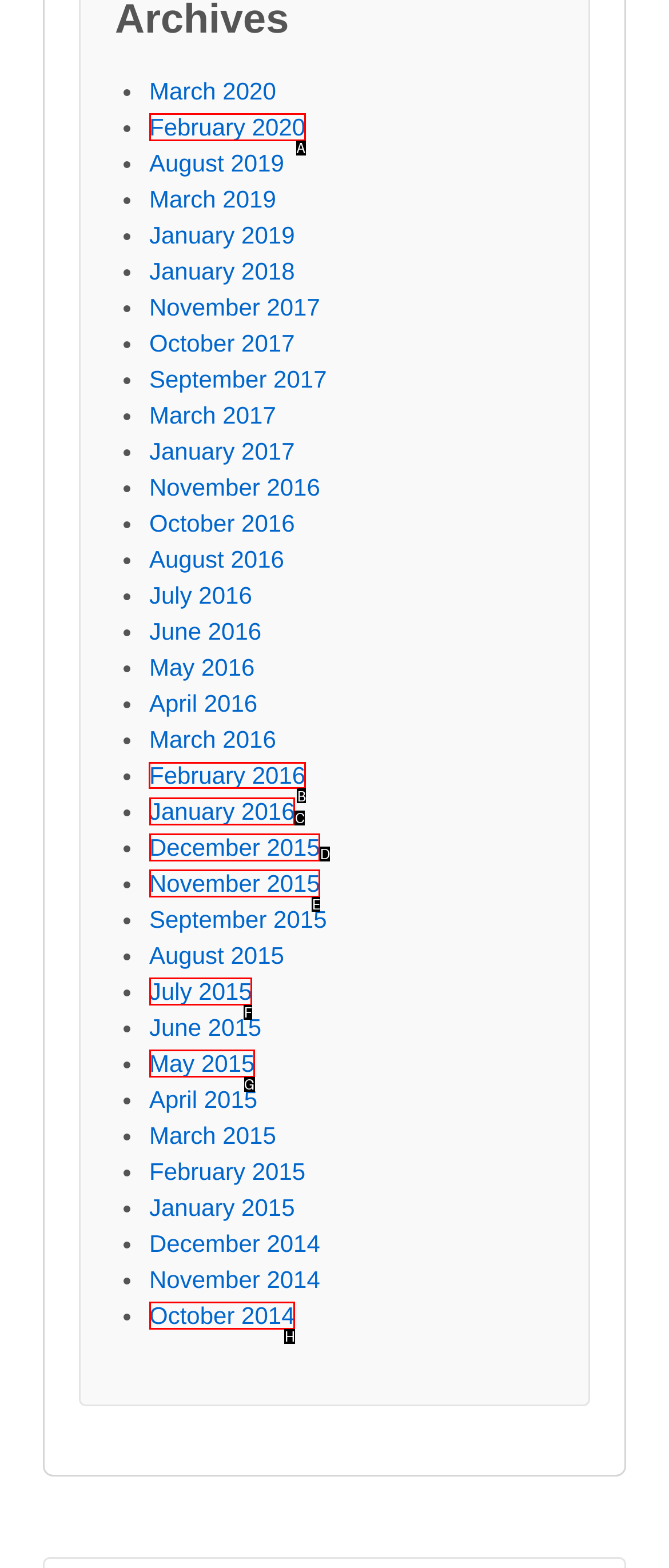Decide which UI element to click to accomplish the task: Access archives from February 2016
Respond with the corresponding option letter.

B